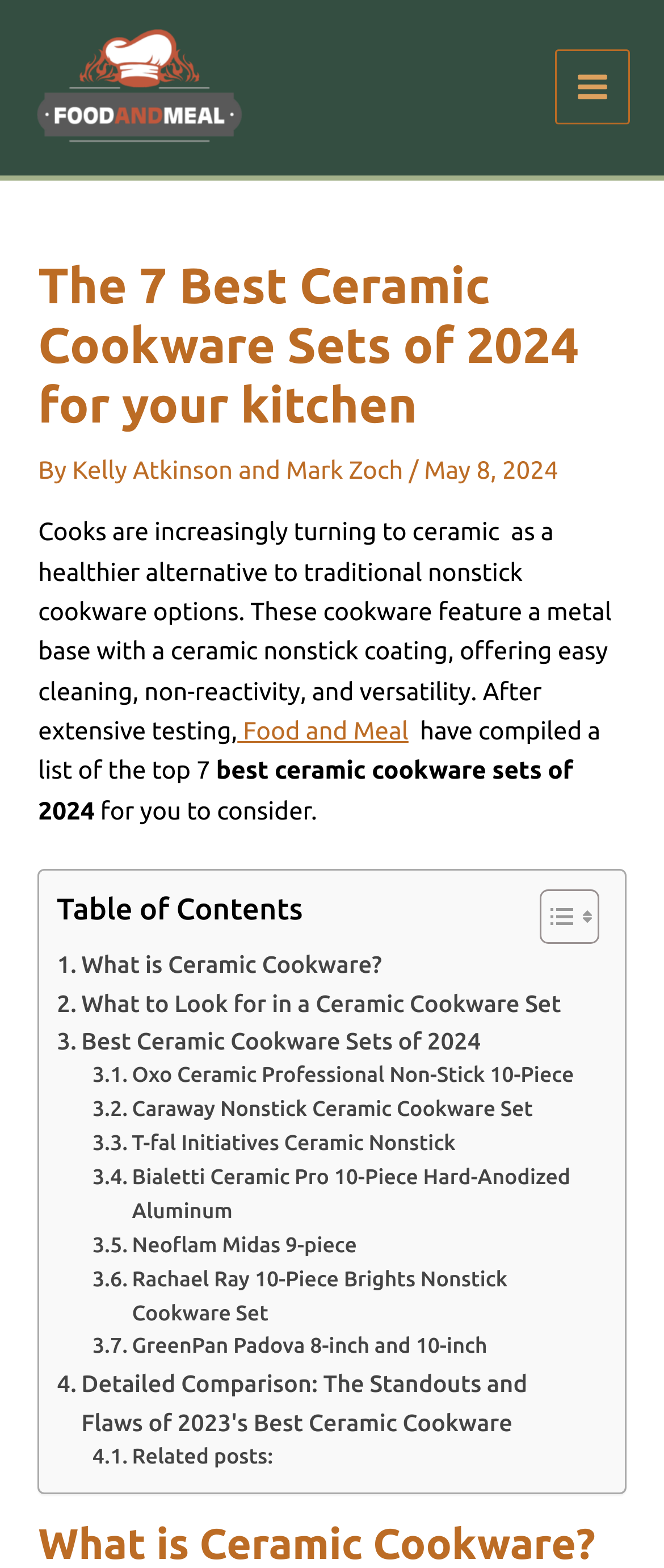Use the information in the screenshot to answer the question comprehensively: What is the date of publication of this webpage?

The date of publication of this webpage is May 8, 2024, as mentioned in the header section of the webpage.